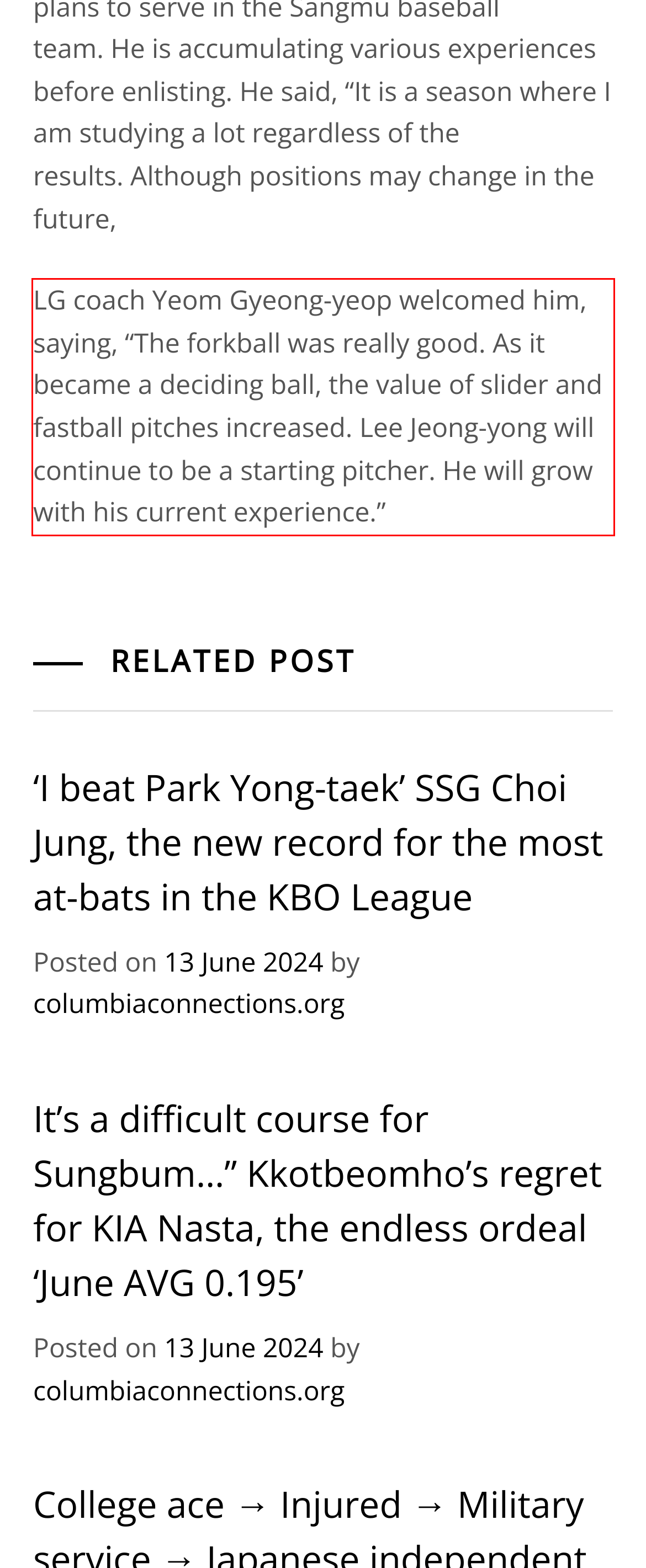Given a webpage screenshot with a red bounding box, perform OCR to read and deliver the text enclosed by the red bounding box.

LG coach Yeom Gyeong-yeop welcomed him, saying, “The forkball was really good. As it became a deciding ball, the value of slider and fastball pitches increased. Lee Jeong-yong will continue to be a starting pitcher. He will grow with his current experience.”